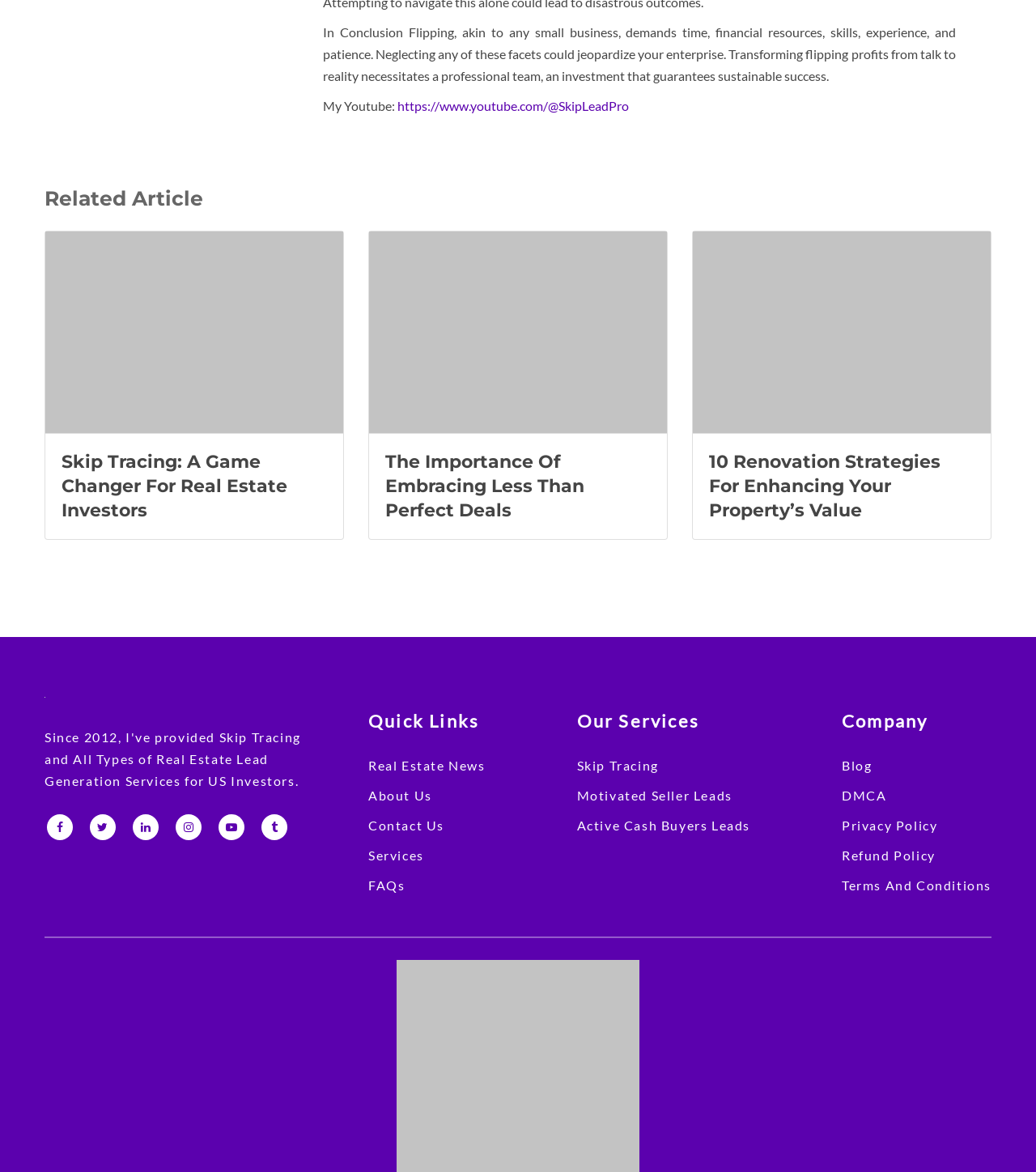Please identify the bounding box coordinates of the area that needs to be clicked to fulfill the following instruction: "Go to the Blog."

[0.812, 0.644, 0.957, 0.663]